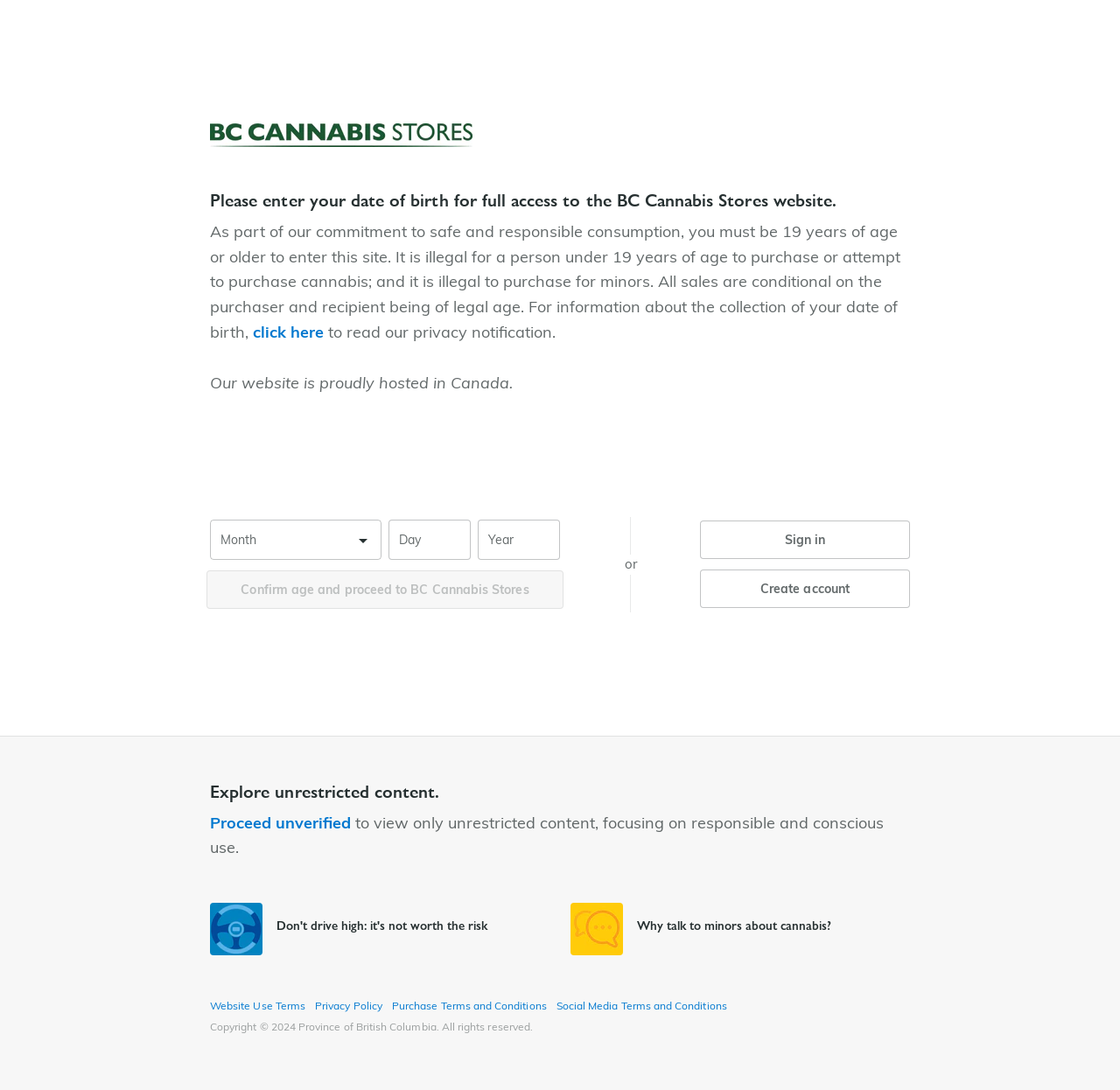Answer briefly with one word or phrase:
What is the warning about in the 'Don't drive high' section?

Driving under influence